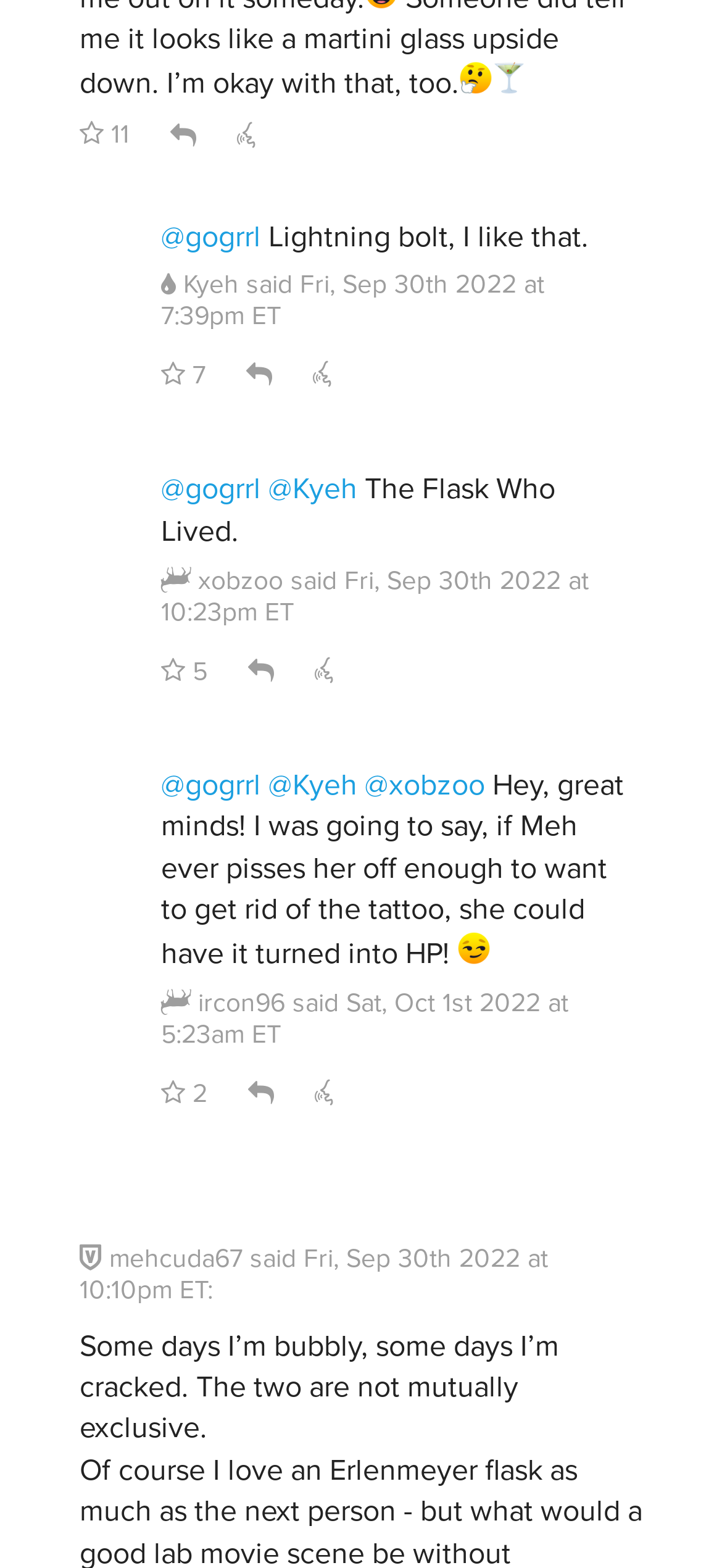What is the username of the person who has a Meh tattoo?
Please craft a detailed and exhaustive response to the question.

I found the text 'if Meh ever pisses her off enough to want to get rid of the tattoo' and inferred that the person mentioned is the one who has a Meh tattoo.